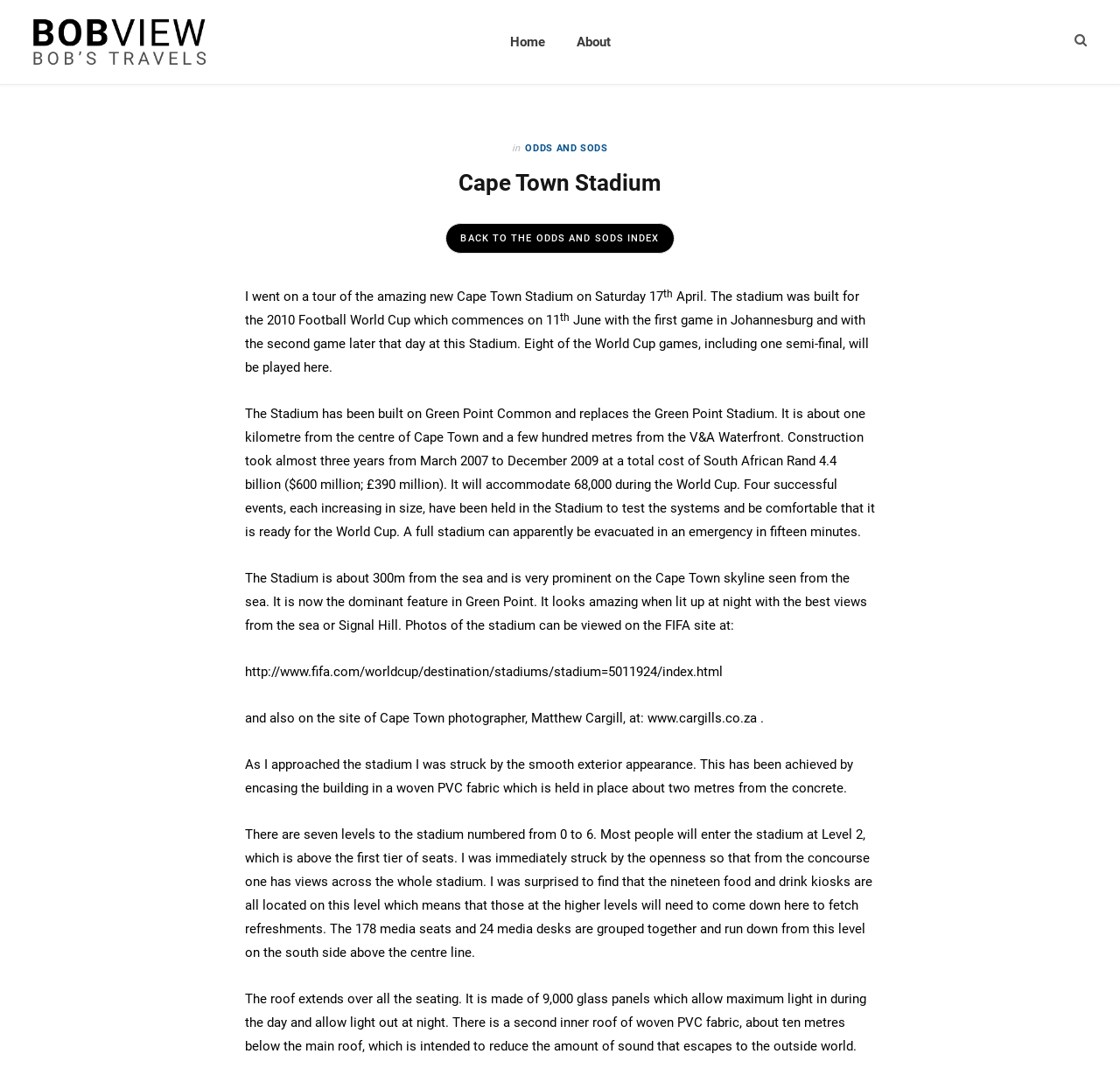What is the material used for the exterior of the stadium?
Answer the question with just one word or phrase using the image.

Woven PVC fabric